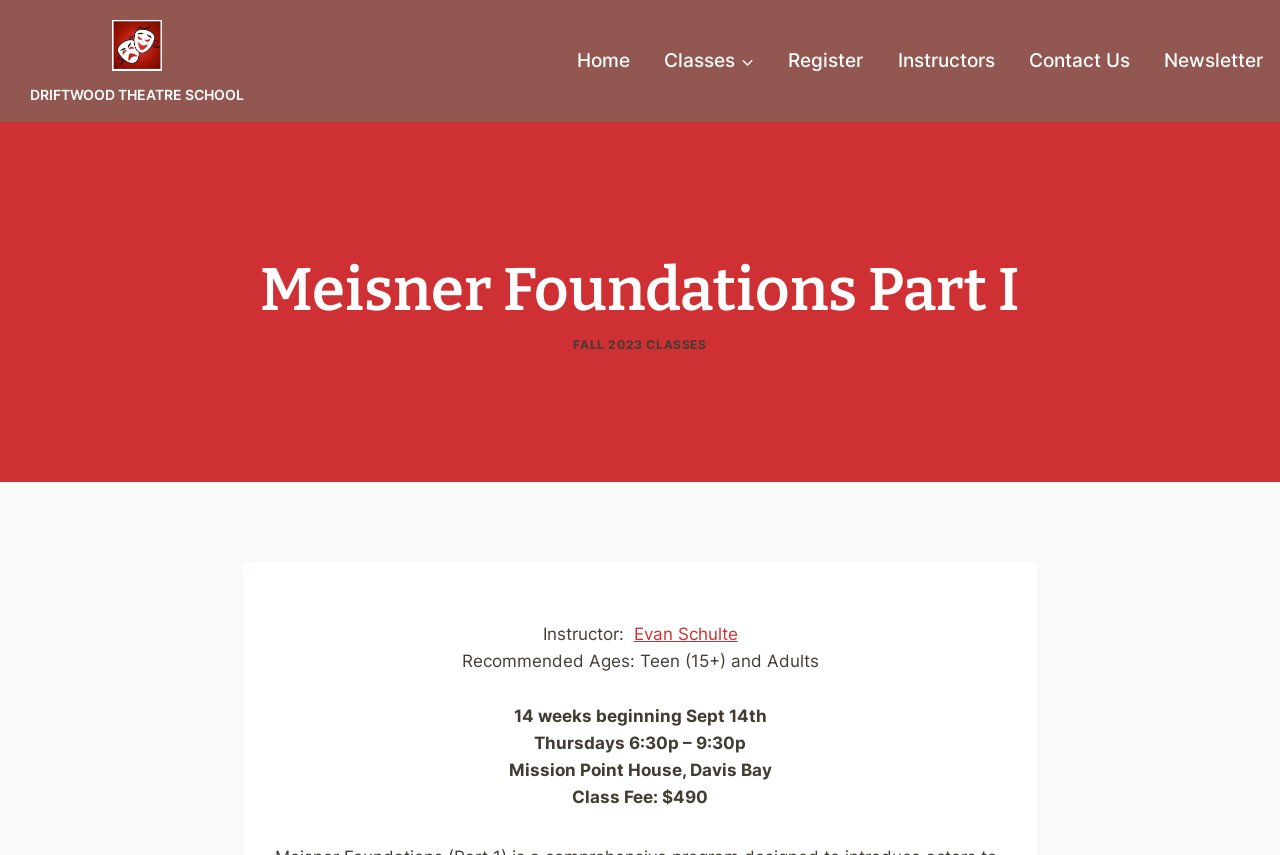What is the location of the Meisner Foundations Part I class?
Answer the question with a detailed and thorough explanation.

I found the static text 'Mission Point House, Davis Bay' which mentions the location of the class.